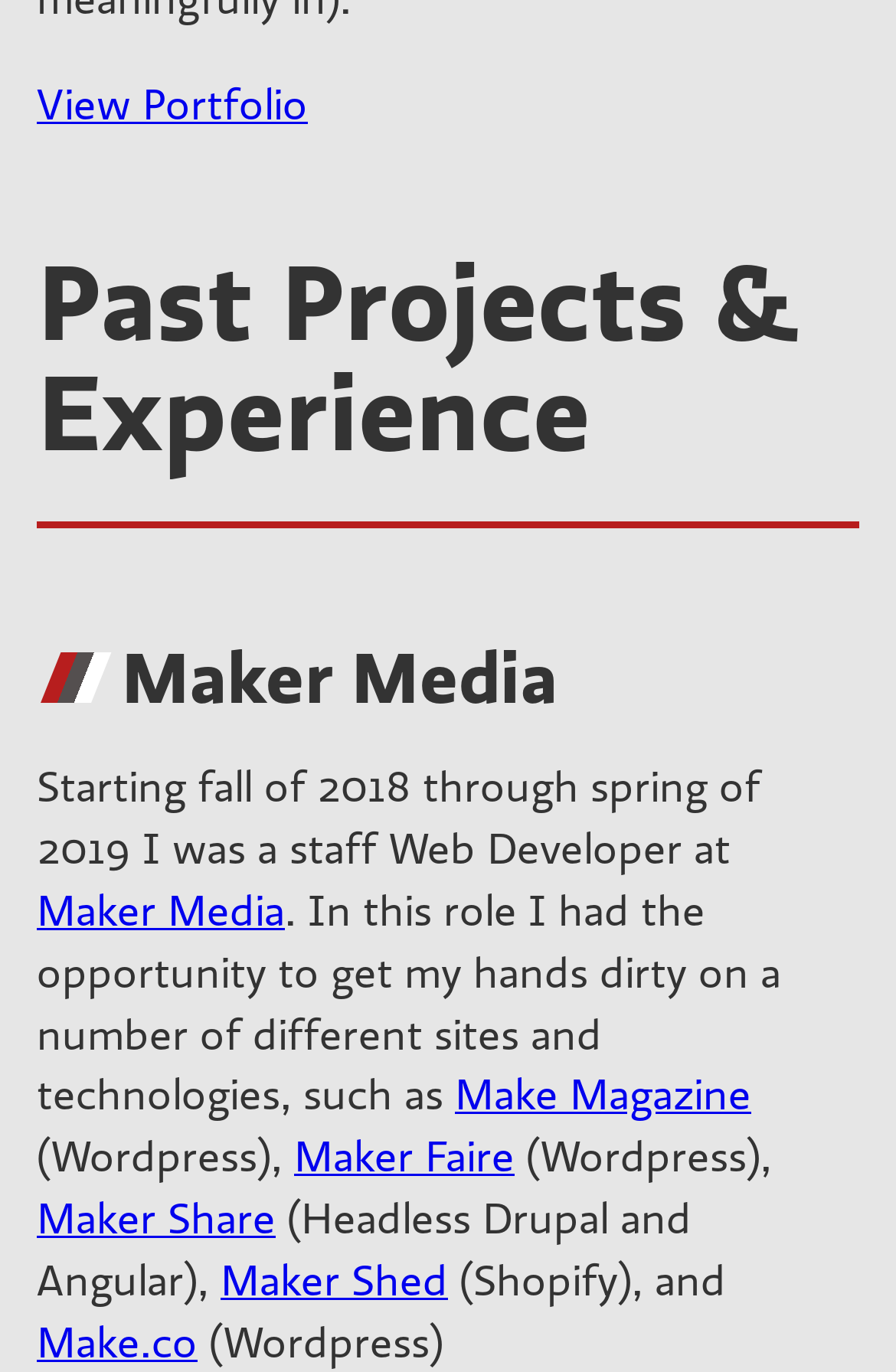Predict the bounding box of the UI element based on this description: "Make.co".

[0.041, 0.958, 0.221, 0.998]